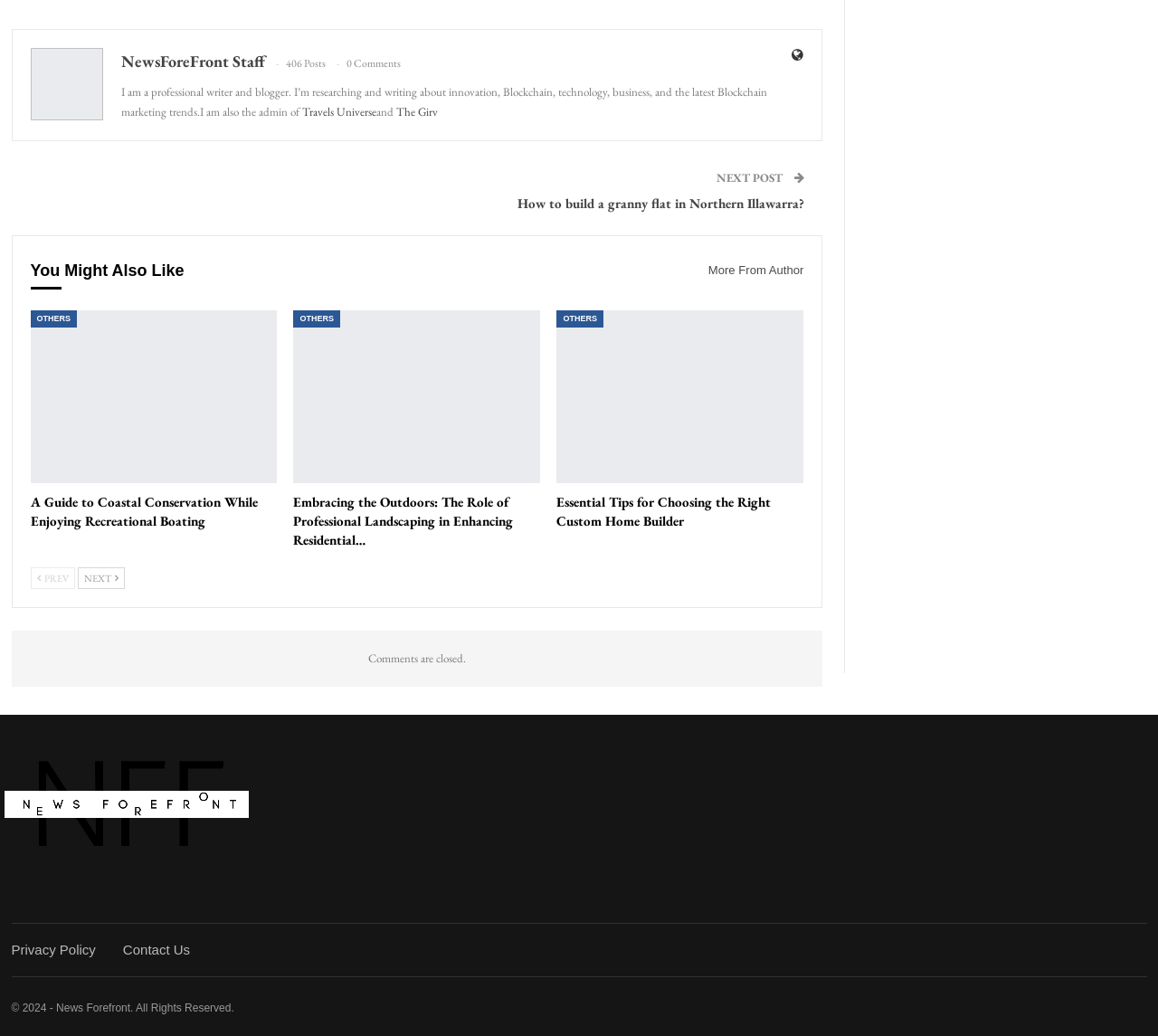Point out the bounding box coordinates of the section to click in order to follow this instruction: "Read about 'Gunite Pool Plastering Repair'".

None